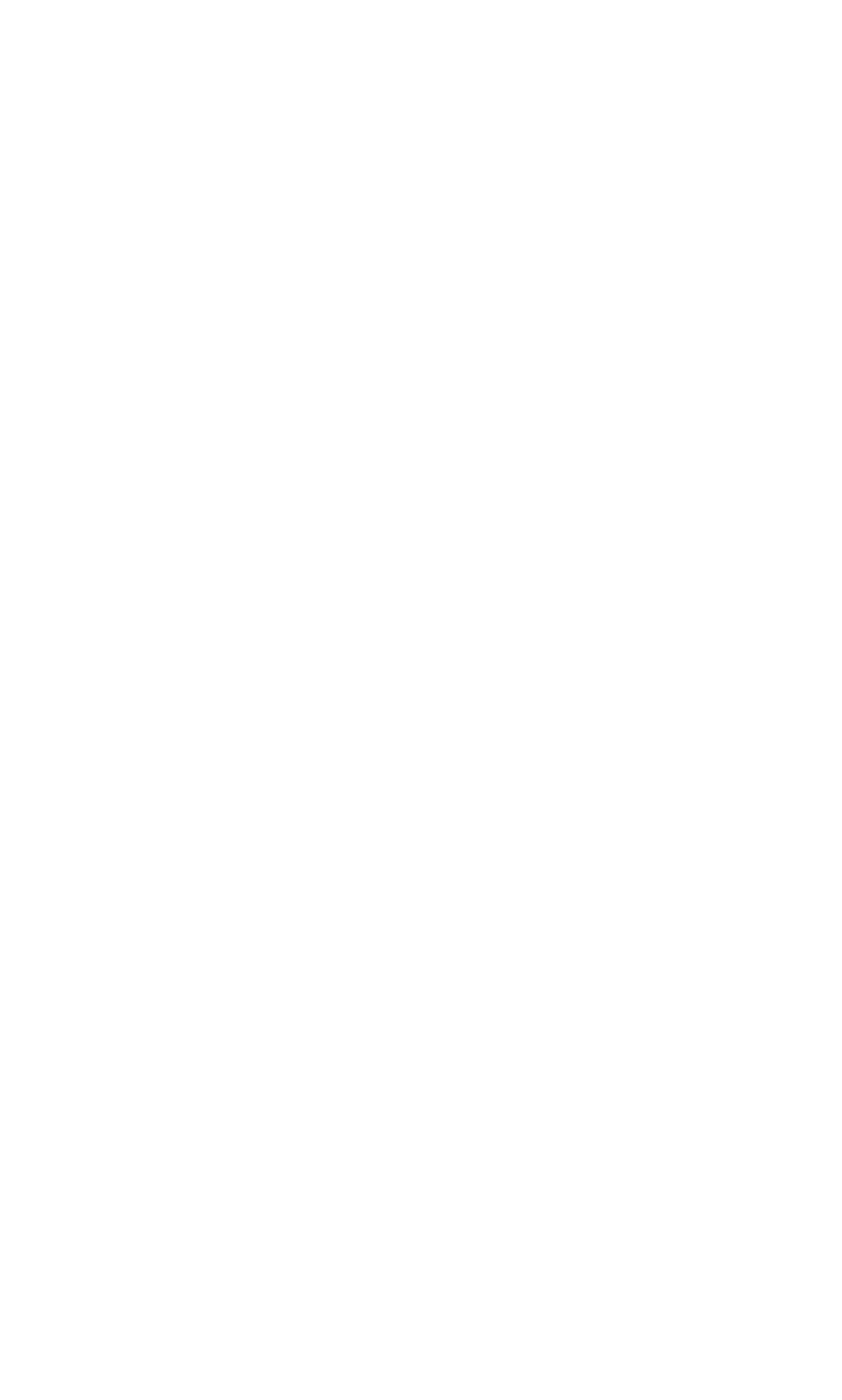How many 'read more' links are on the page?
Please provide a detailed and comprehensive answer to the question.

There are three 'read more' links on the page, each corresponding to a different article. The first 'read more' link is located at [0.151, 0.154, 0.397, 0.189], the second at [0.151, 0.445, 0.397, 0.481], and the third at [0.151, 0.761, 0.397, 0.797].